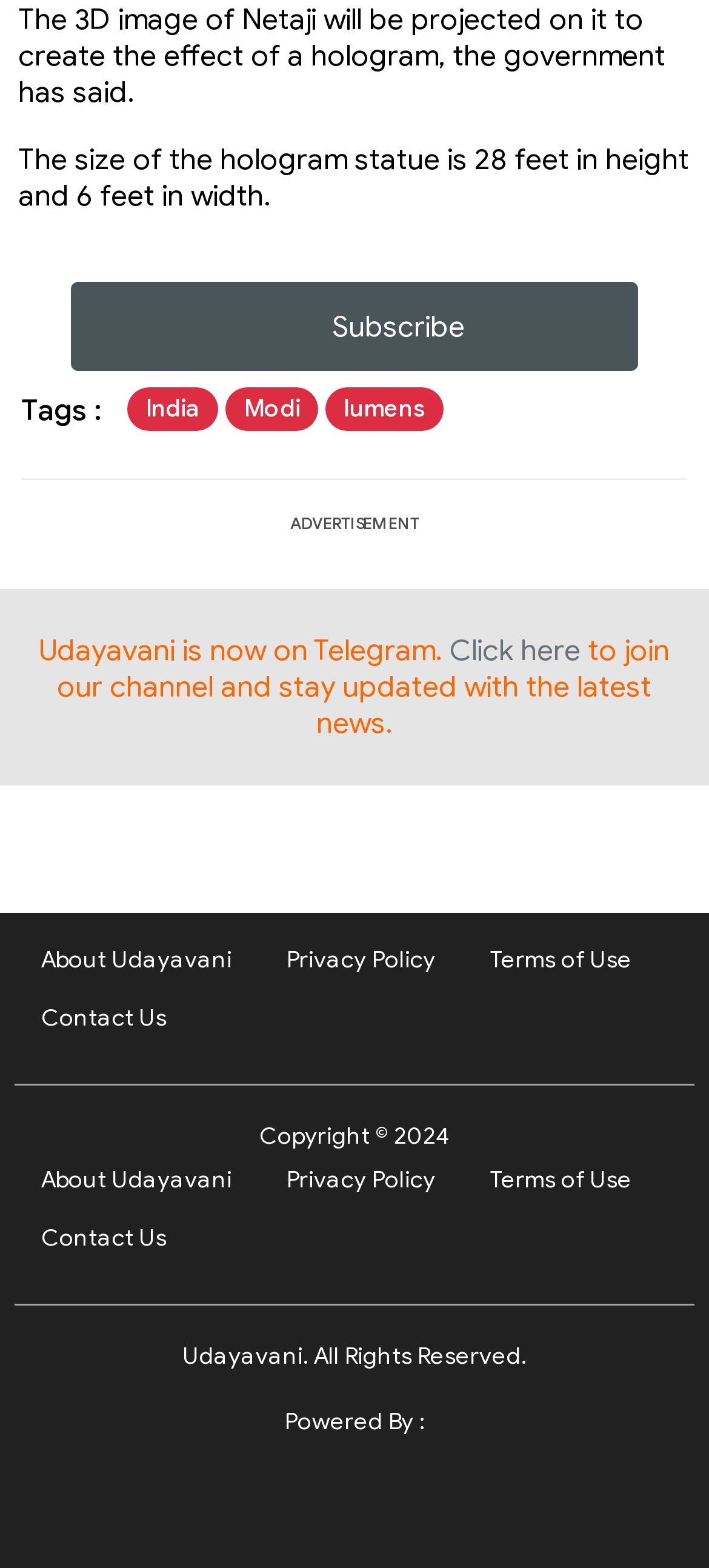Please find the bounding box coordinates for the clickable element needed to perform this instruction: "Contact Us".

[0.058, 0.64, 0.235, 0.658]